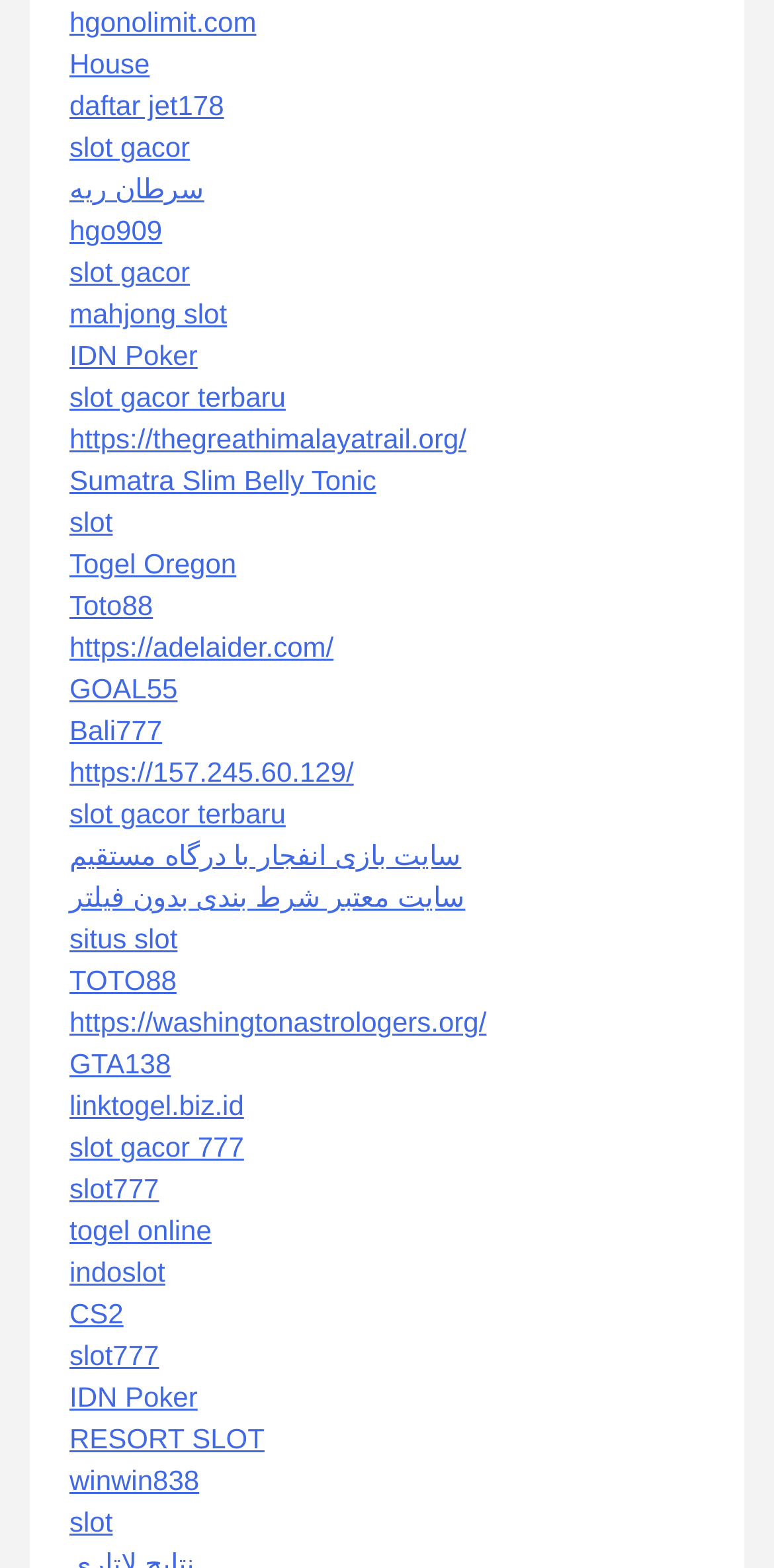Please identify the bounding box coordinates of the region to click in order to complete the task: "visit hgonolimit.com". The coordinates must be four float numbers between 0 and 1, specified as [left, top, right, bottom].

[0.09, 0.004, 0.331, 0.024]